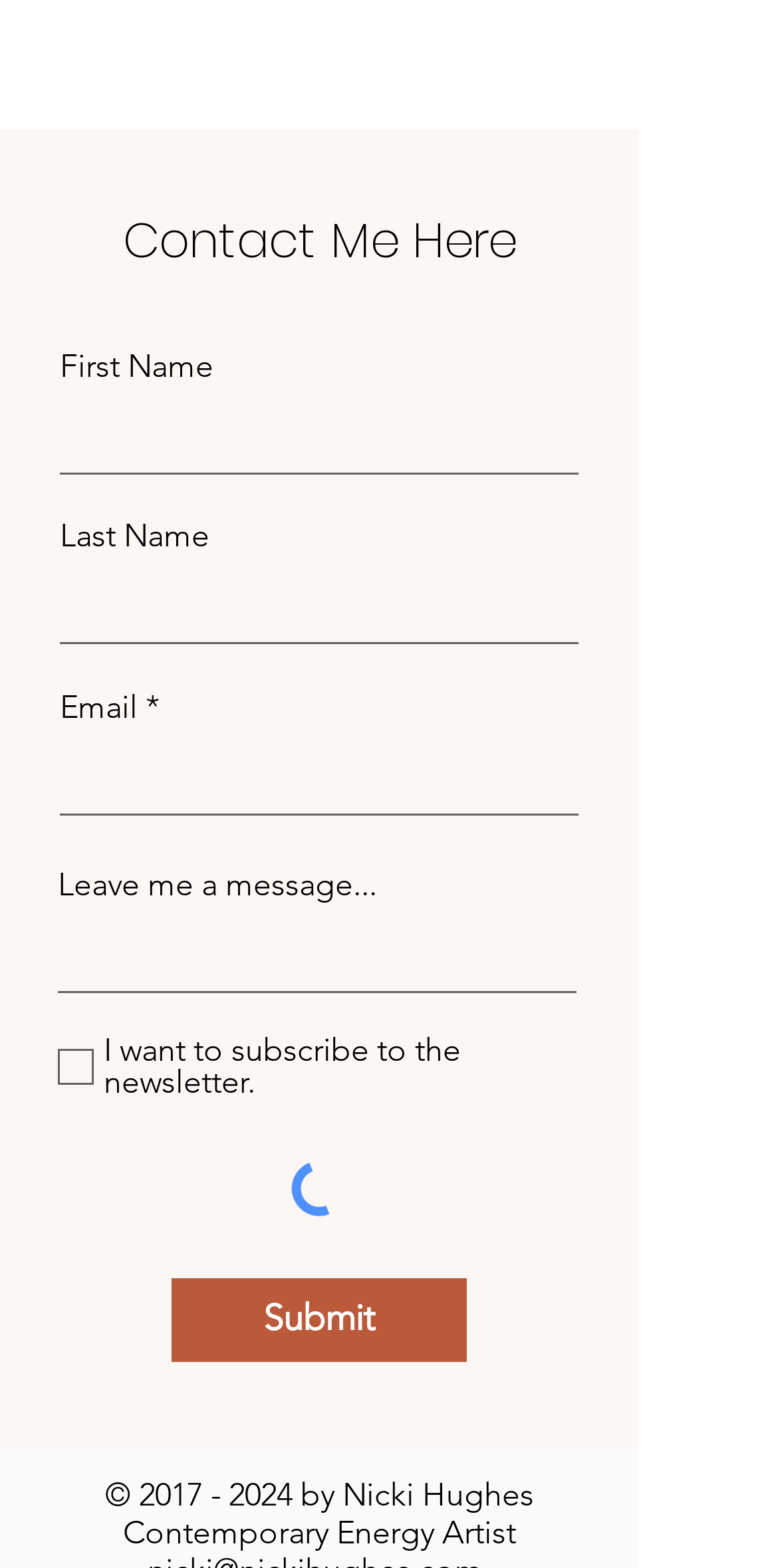Find the bounding box coordinates for the UI element whose description is: "MENU". The coordinates should be four float numbers between 0 and 1, in the format [left, top, right, bottom].

None